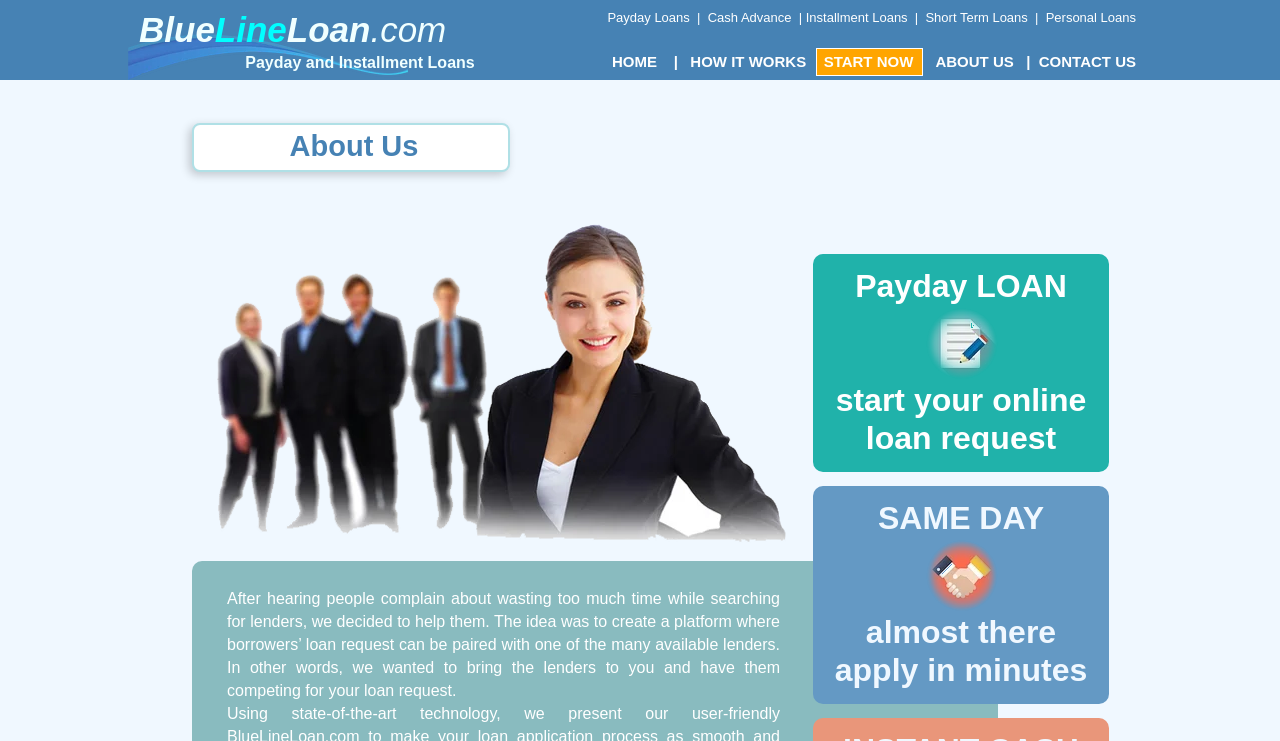Please determine the bounding box coordinates of the section I need to click to accomplish this instruction: "Click on 'HOW IT WORKS'".

[0.539, 0.072, 0.63, 0.101]